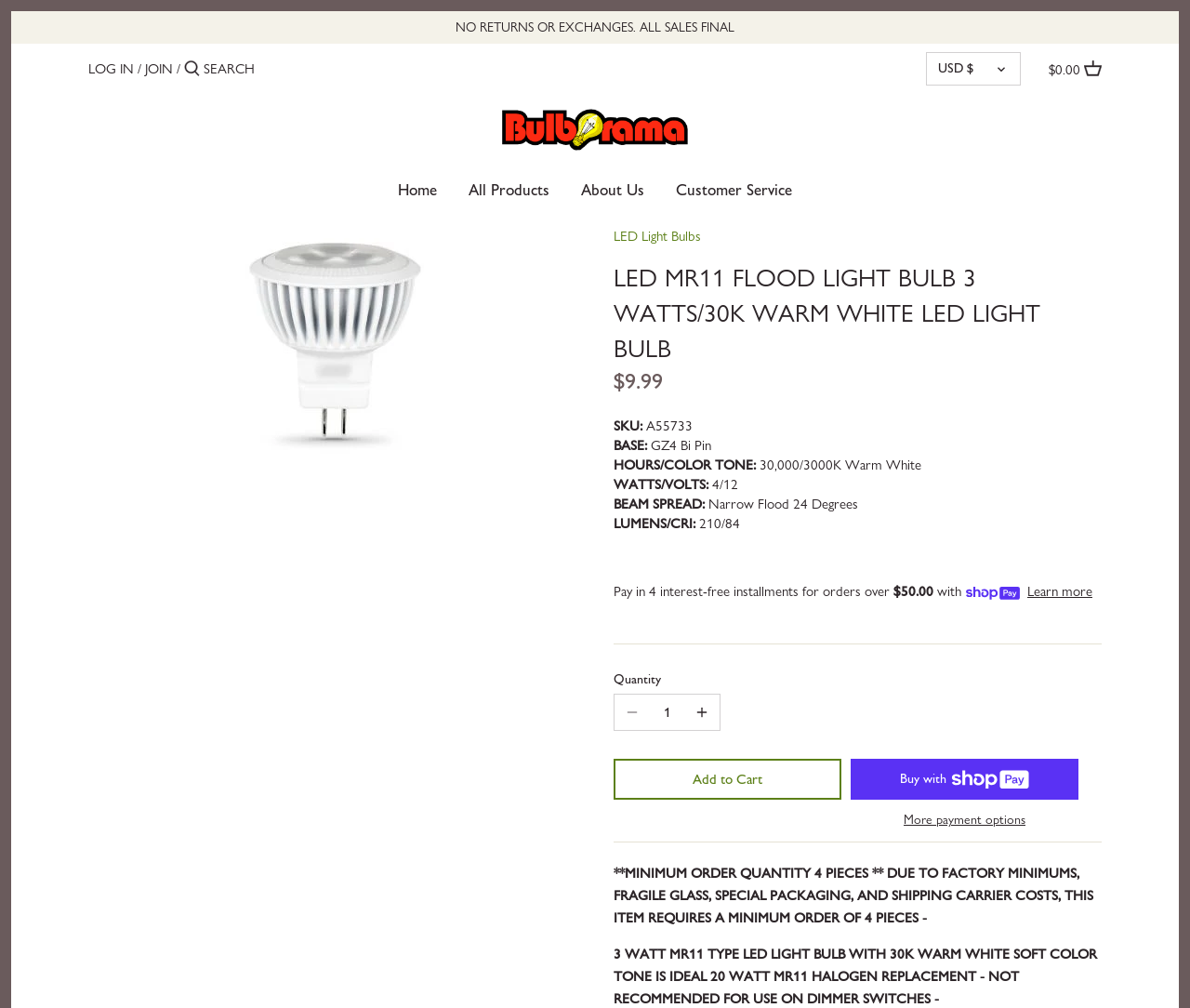Based on the image, provide a detailed response to the question:
What is the beam spread of the LED MR11 Flood Light Bulb?

The beam spread of the LED MR11 Flood Light Bulb can be found in the product description section, where it is stated as 'BEAM SPREAD: Narrow Flood 24 Degrees'.